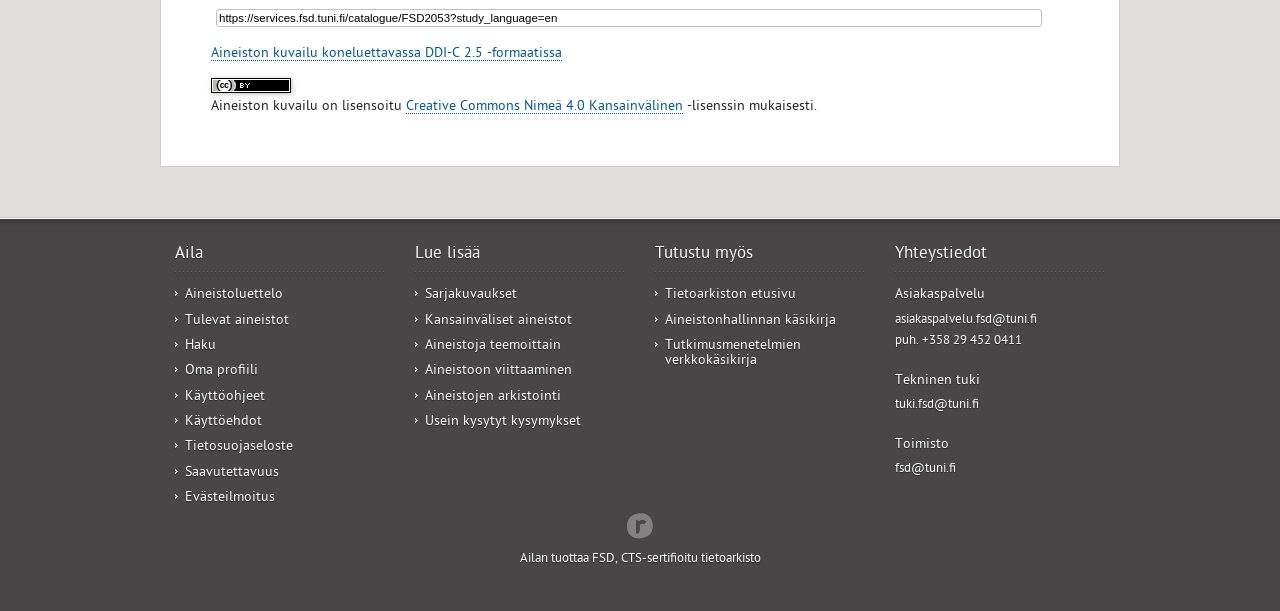Please find the bounding box coordinates of the clickable region needed to complete the following instruction: "View Aineiston kuvailu koneluettavassa DDI-C 2.5 -formaatissa". The bounding box coordinates must consist of four float numbers between 0 and 1, i.e., [left, top, right, bottom].

[0.165, 0.075, 0.439, 0.103]